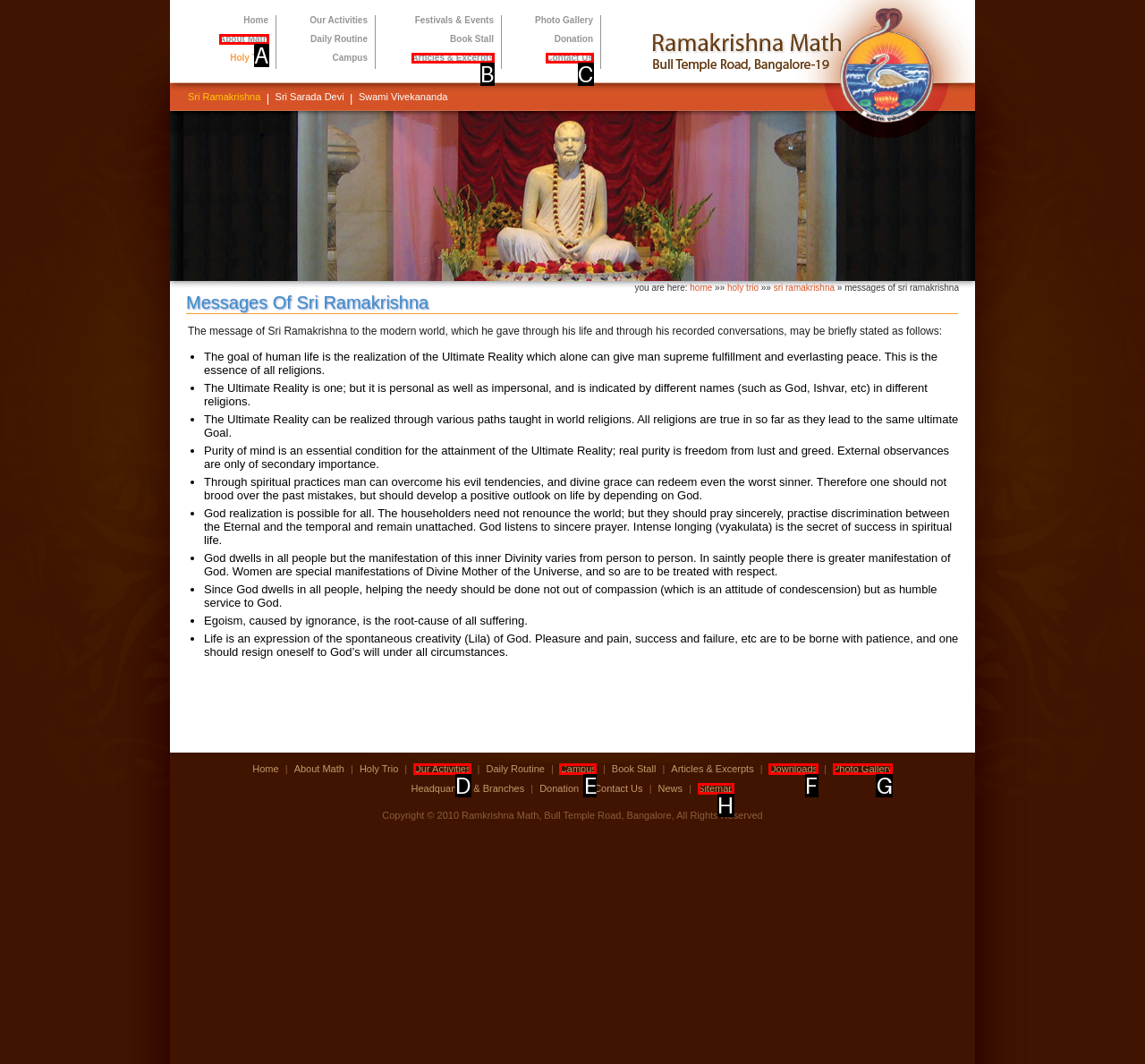Match the HTML element to the description: Contact Us. Respond with the letter of the correct option directly.

C